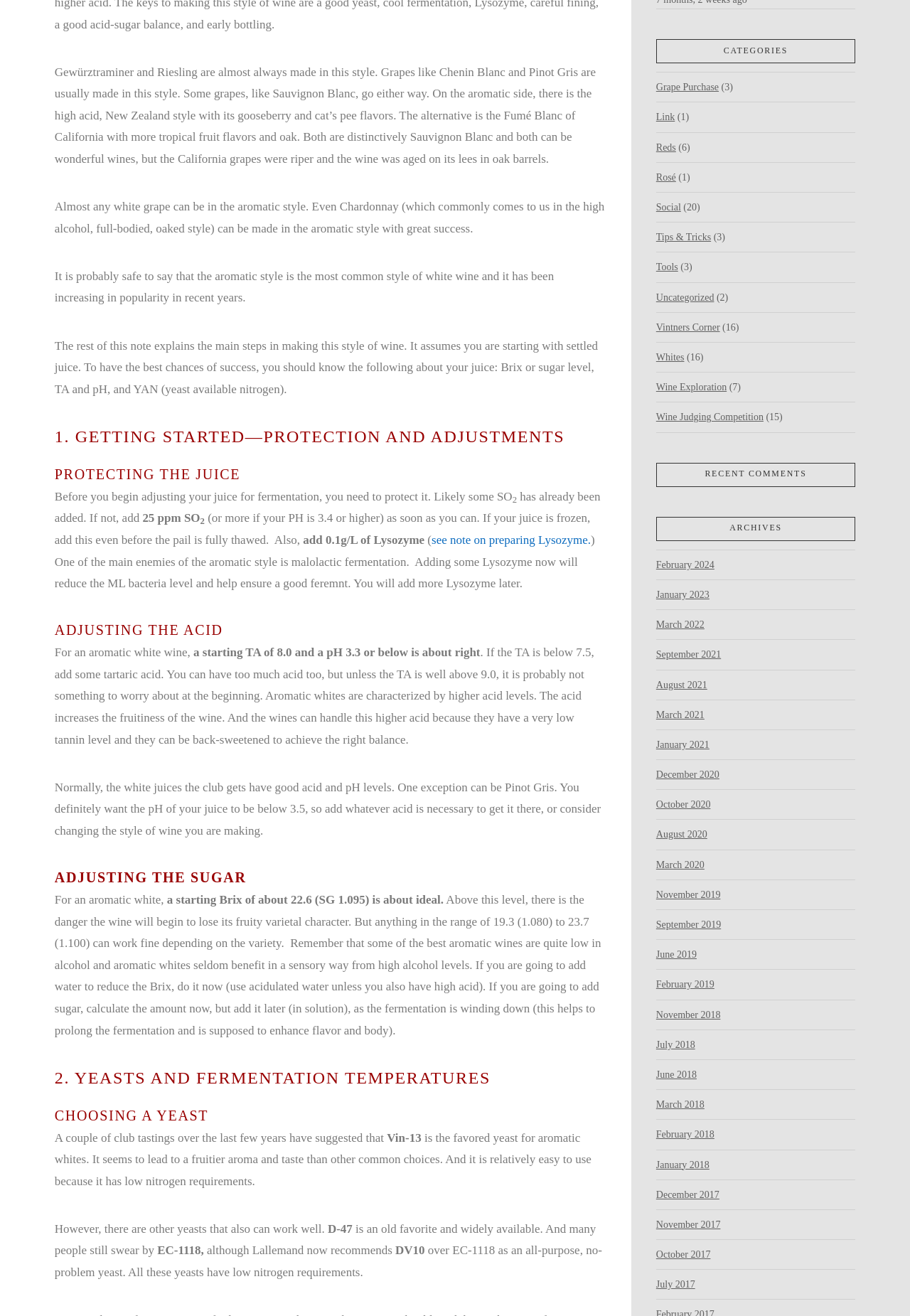Extract the bounding box coordinates for the HTML element that matches this description: "see note on preparing Lysozyme.". The coordinates should be four float numbers between 0 and 1, i.e., [left, top, right, bottom].

[0.474, 0.405, 0.649, 0.415]